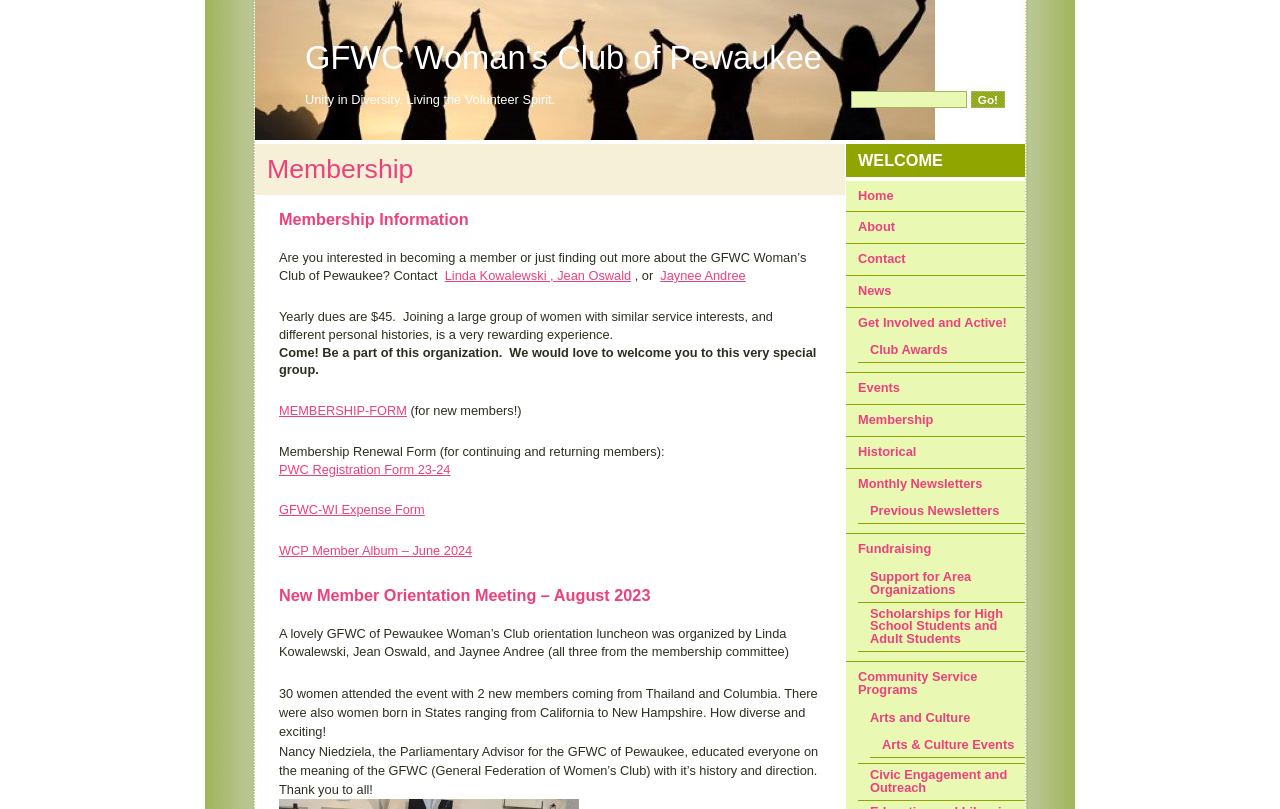Using a single word or phrase, answer the following question: 
Who organized the new member orientation meeting?

Linda Kowalewski, Jean Oswald, and Jaynee Andree